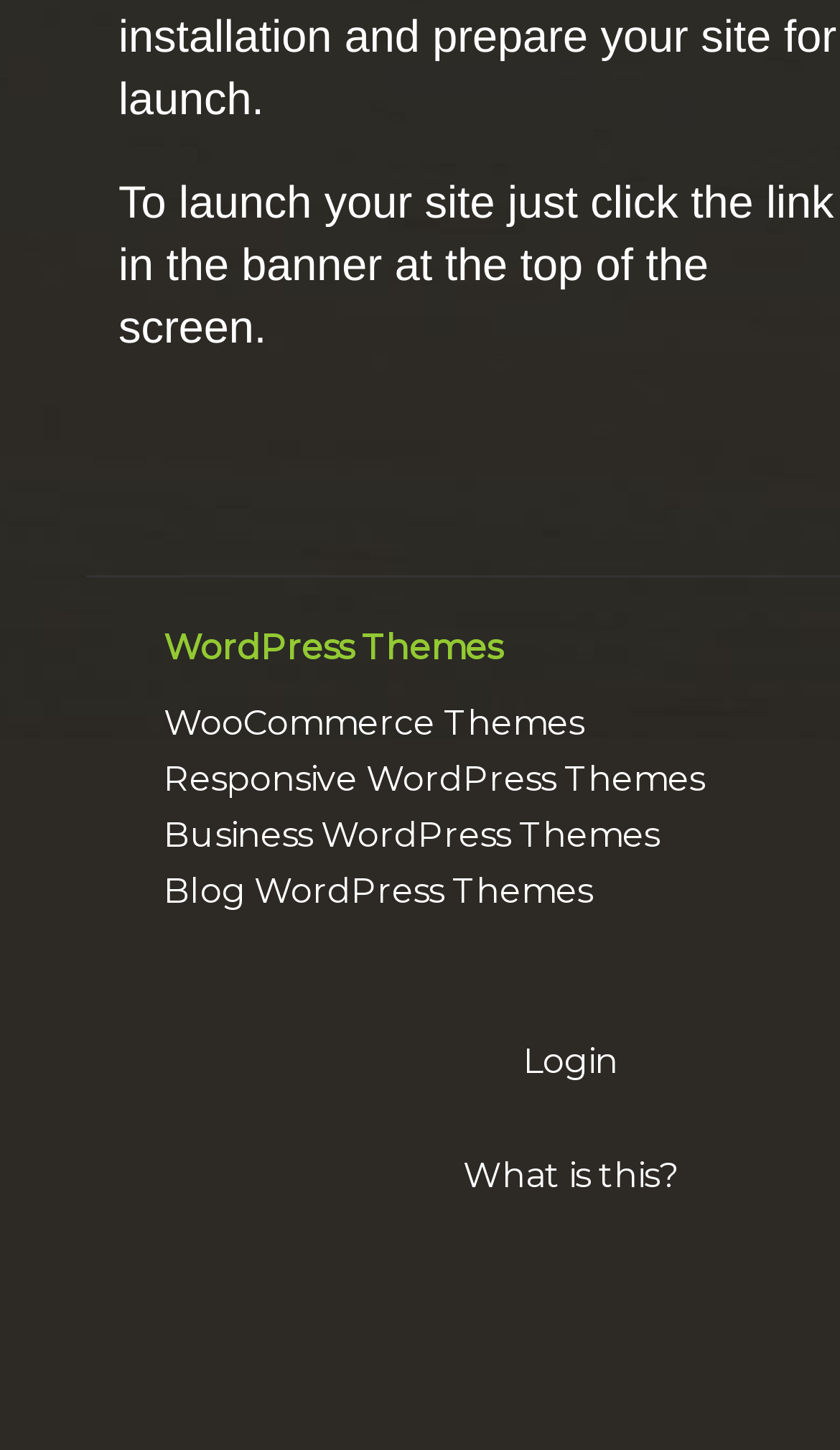Are all the theme categories related to WordPress?
From the details in the image, answer the question comprehensively.

By looking at the links listed under the 'WordPress Themes' heading, I can see that all of them are related to WordPress, either by having 'WordPress' in their name or by being a type of WordPress theme, such as WooCommerce Themes.